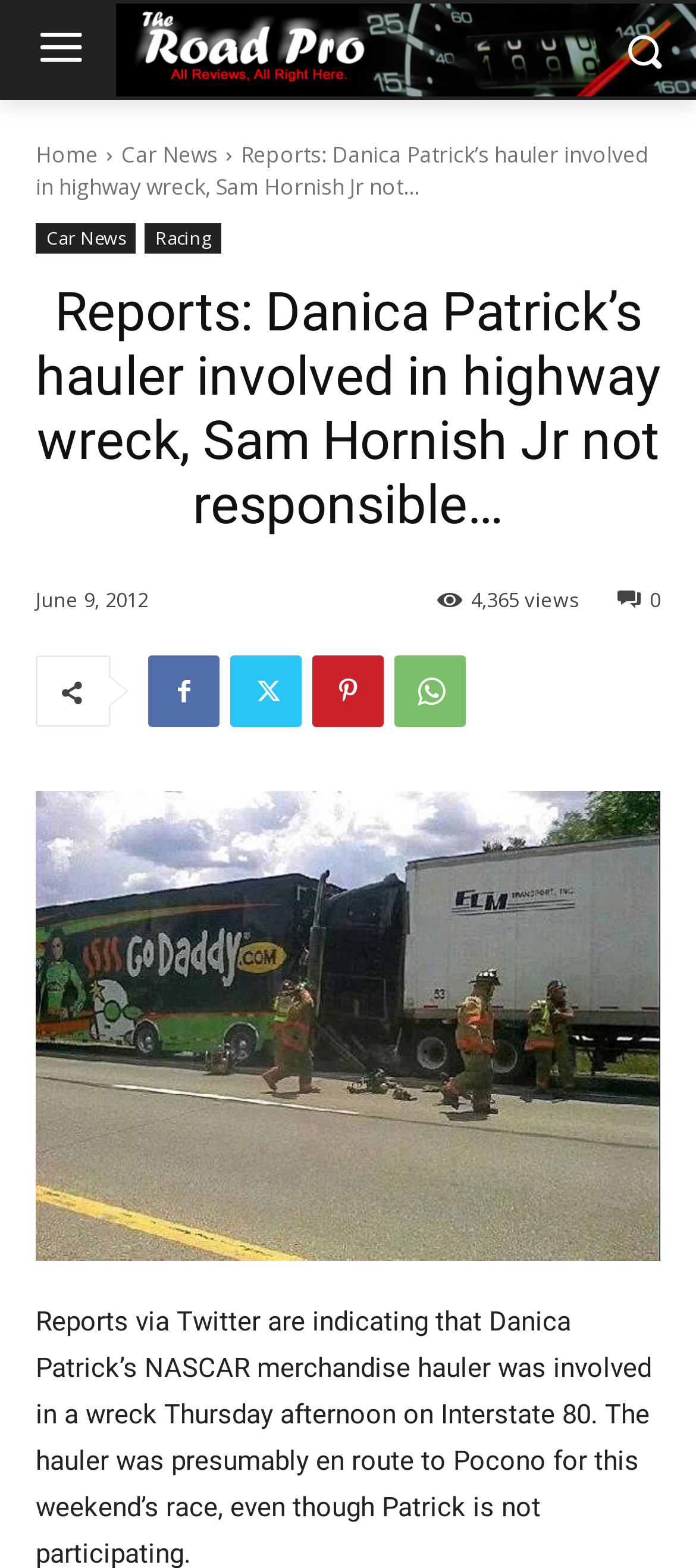How many social media links are there?
Please provide a single word or phrase based on the screenshot.

4